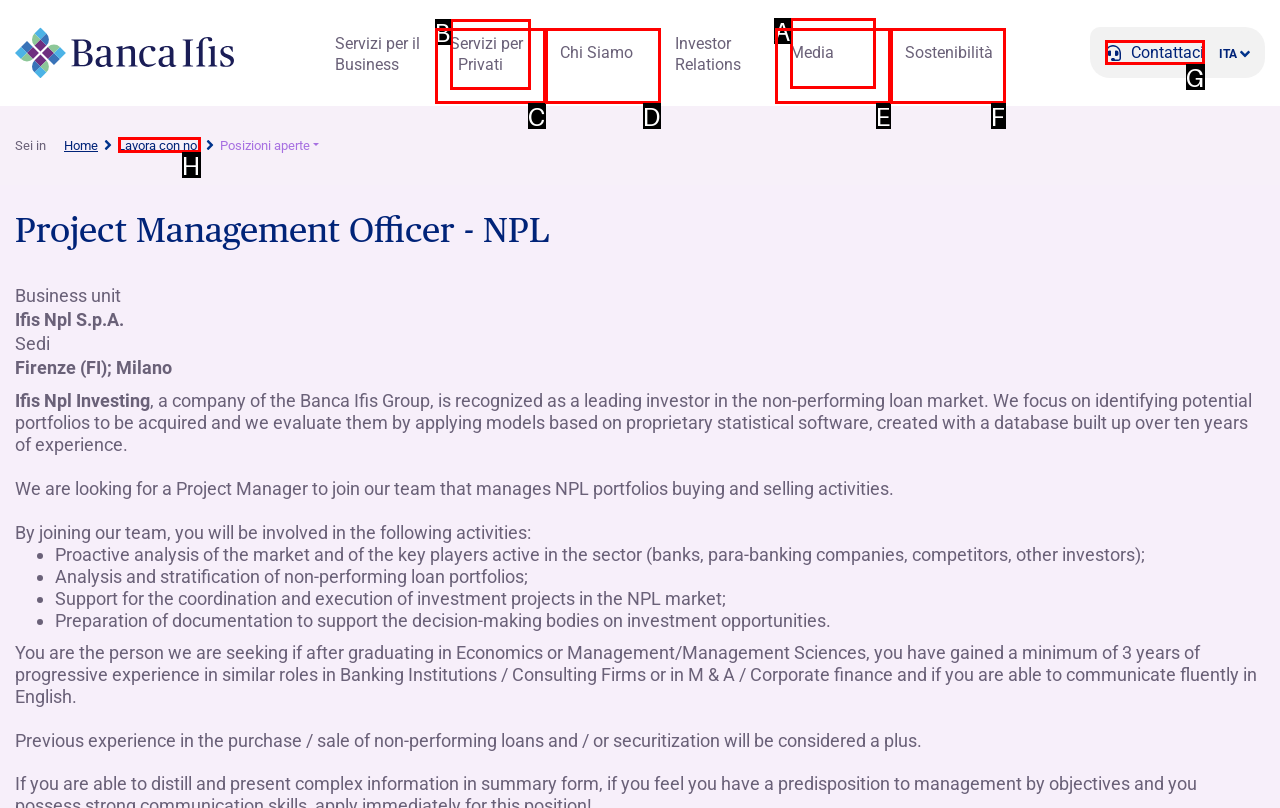Choose the letter that best represents the description: Chi Siamo. Provide the letter as your response.

D